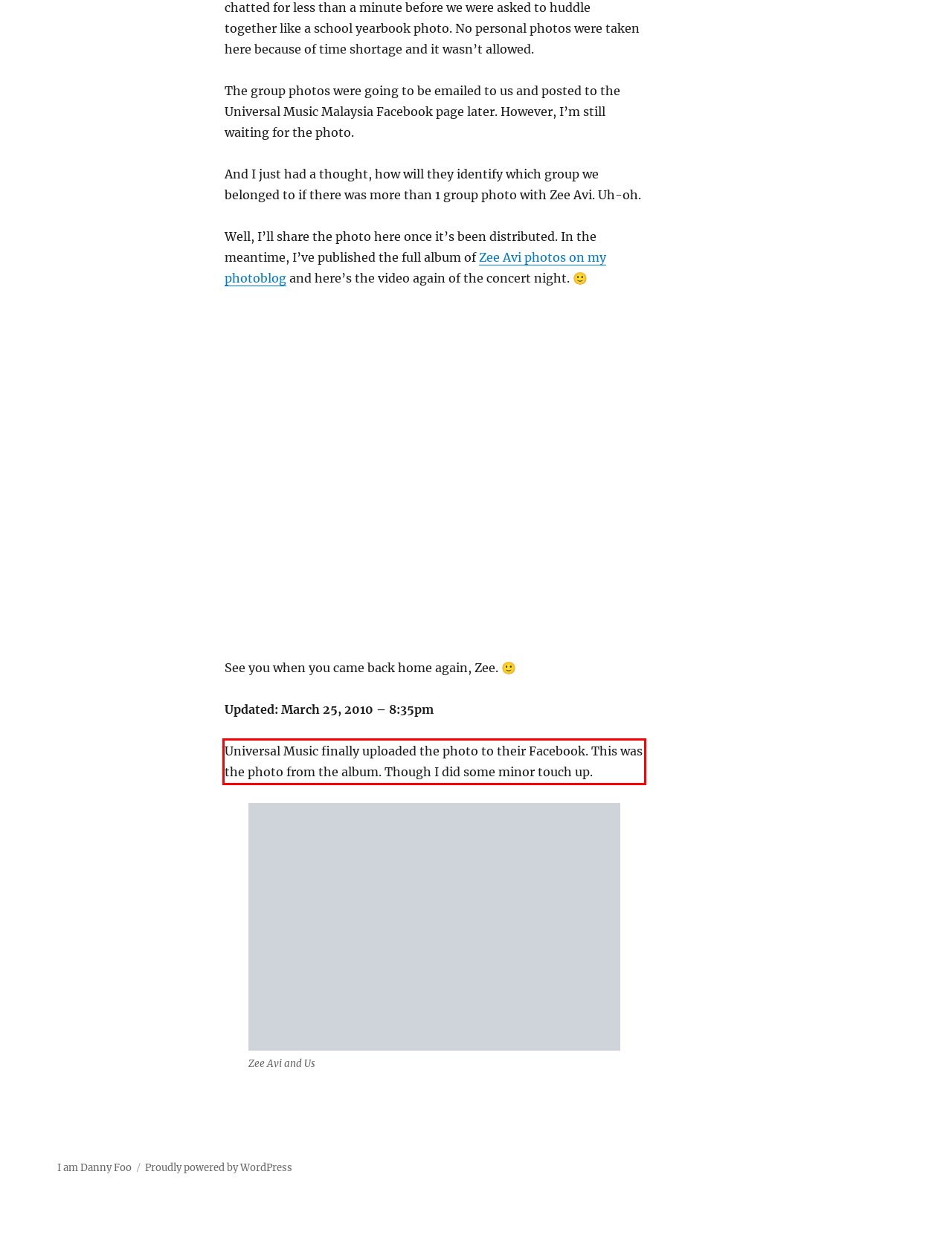Please examine the webpage screenshot and extract the text within the red bounding box using OCR.

Universal Music finally uploaded the photo to their Facebook. This was the photo from the album. Though I did some minor touch up.